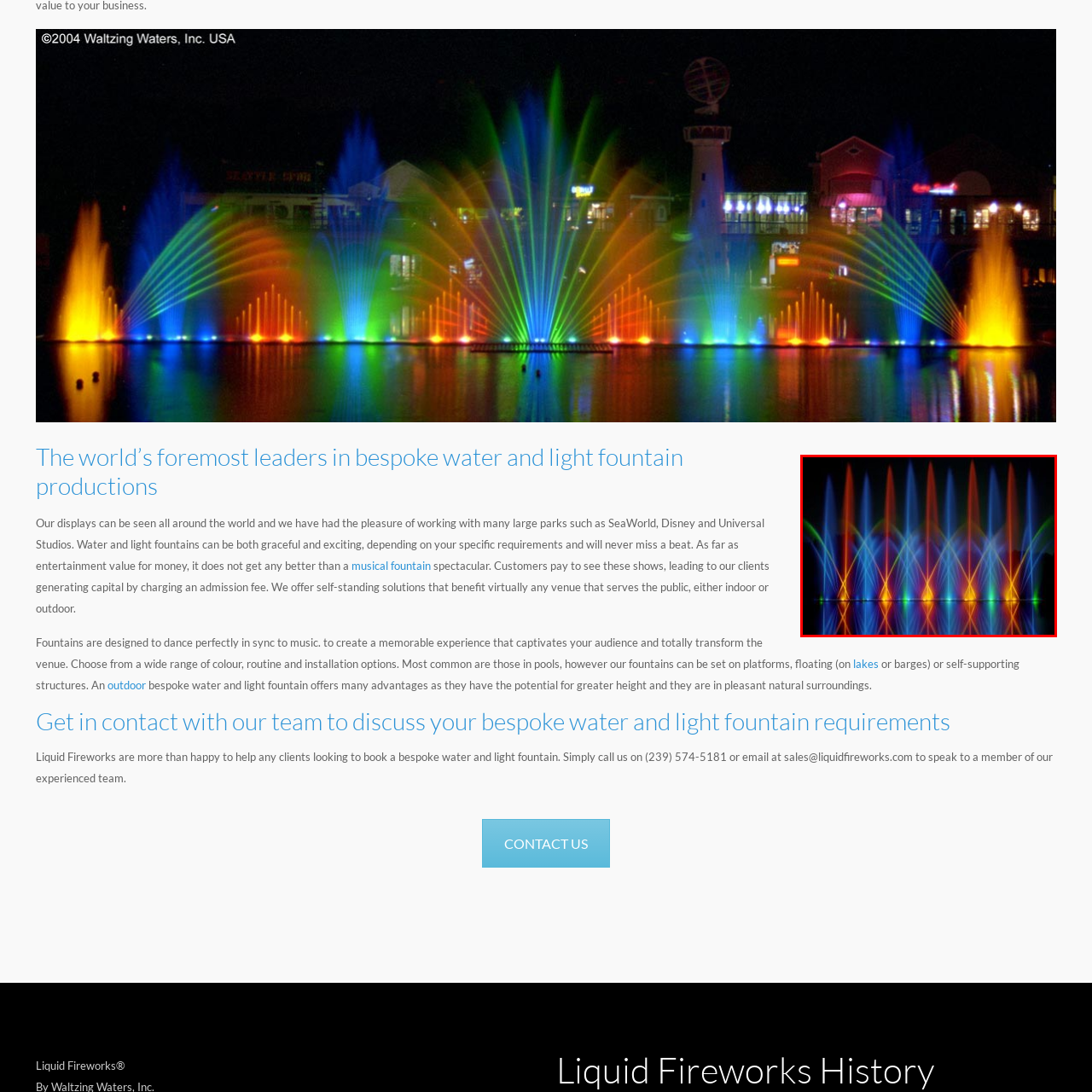Direct your attention to the section outlined in red and answer the following question with a single word or brief phrase: 
What adds an additional layer of enchantment to the fountain?

Synchronizing with music